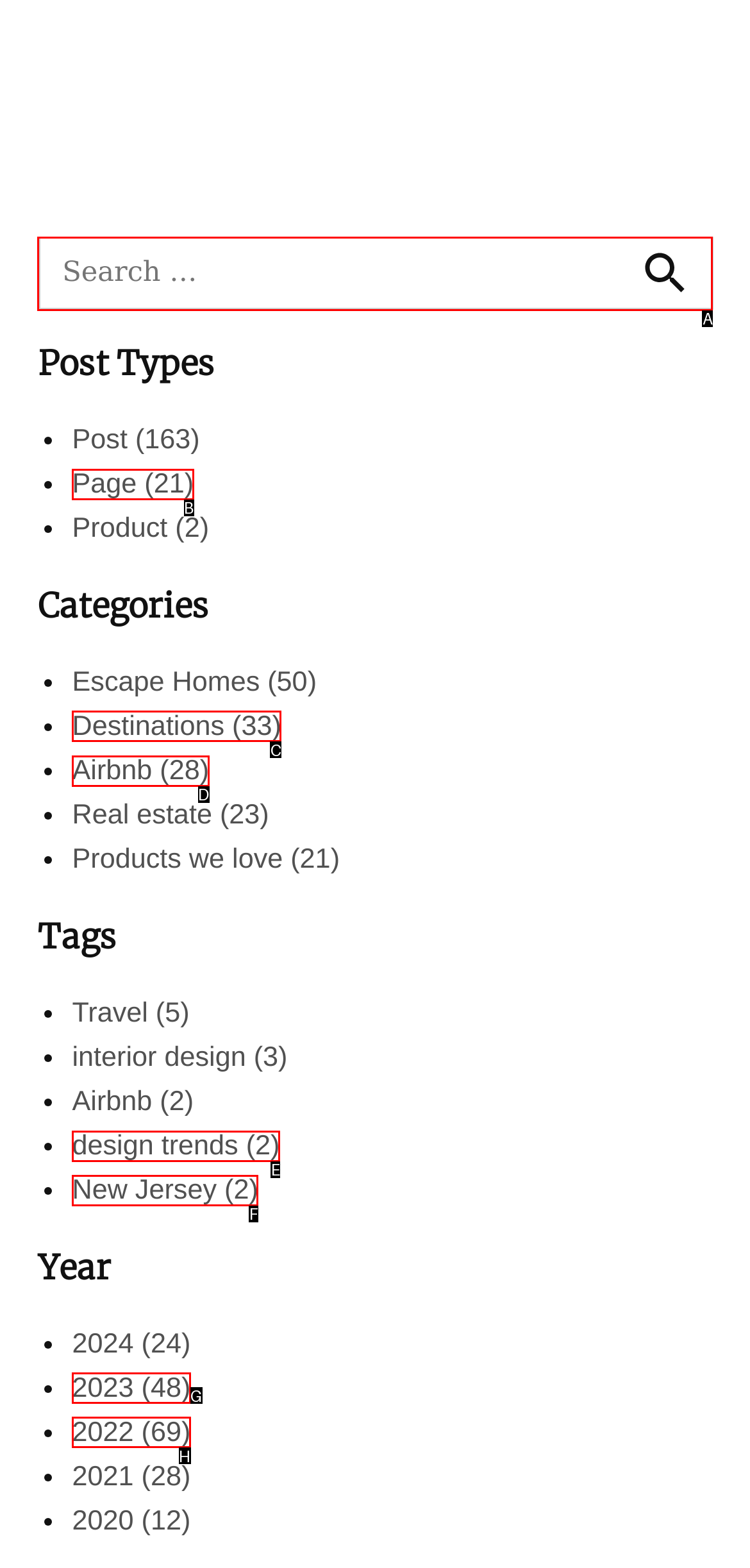Determine which element should be clicked for this task: Search for something
Answer with the letter of the selected option.

A